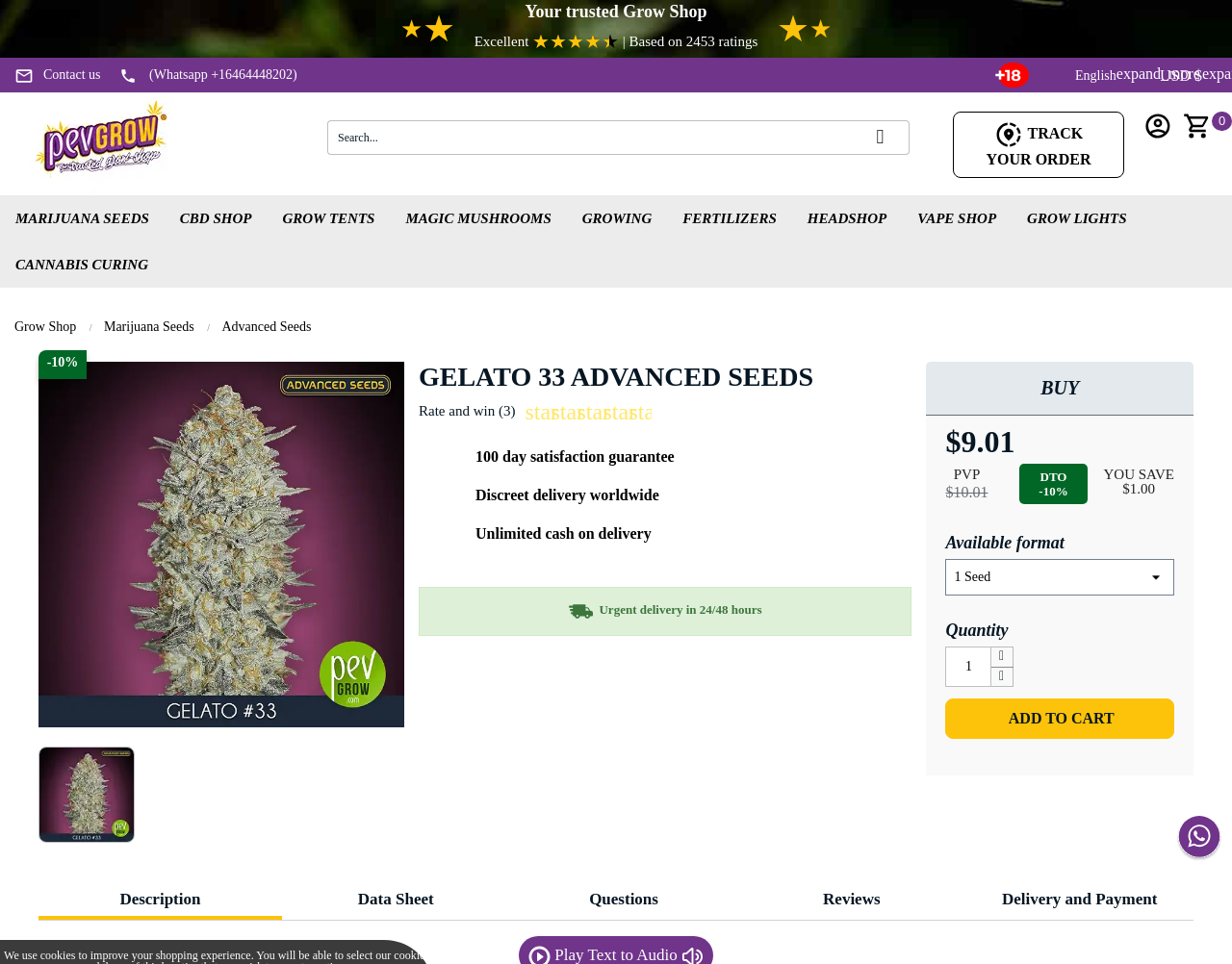What is the discount percentage?
Based on the image, give a concise answer in the form of a single word or short phrase.

-10%